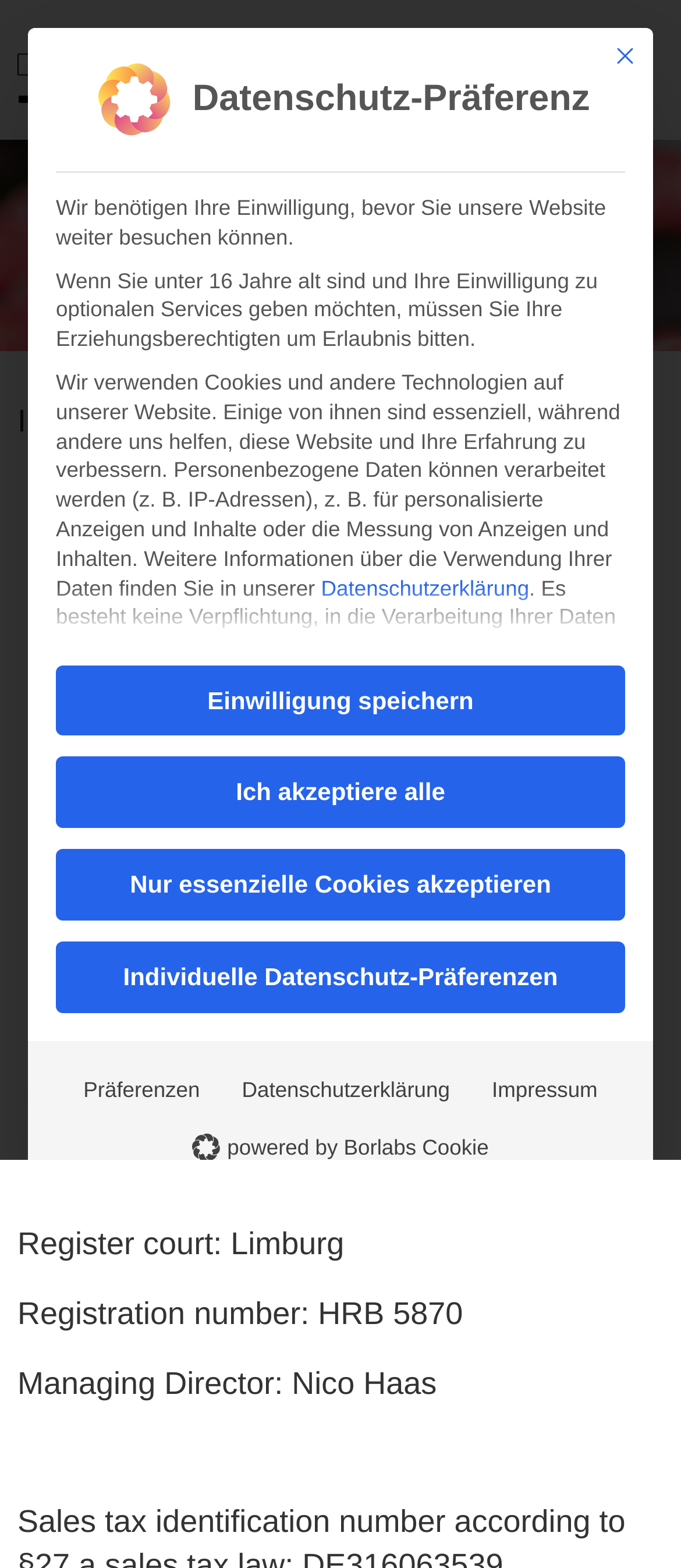Find the coordinates for the bounding box of the element with this description: "Page 1 Created with Sketch.".

None